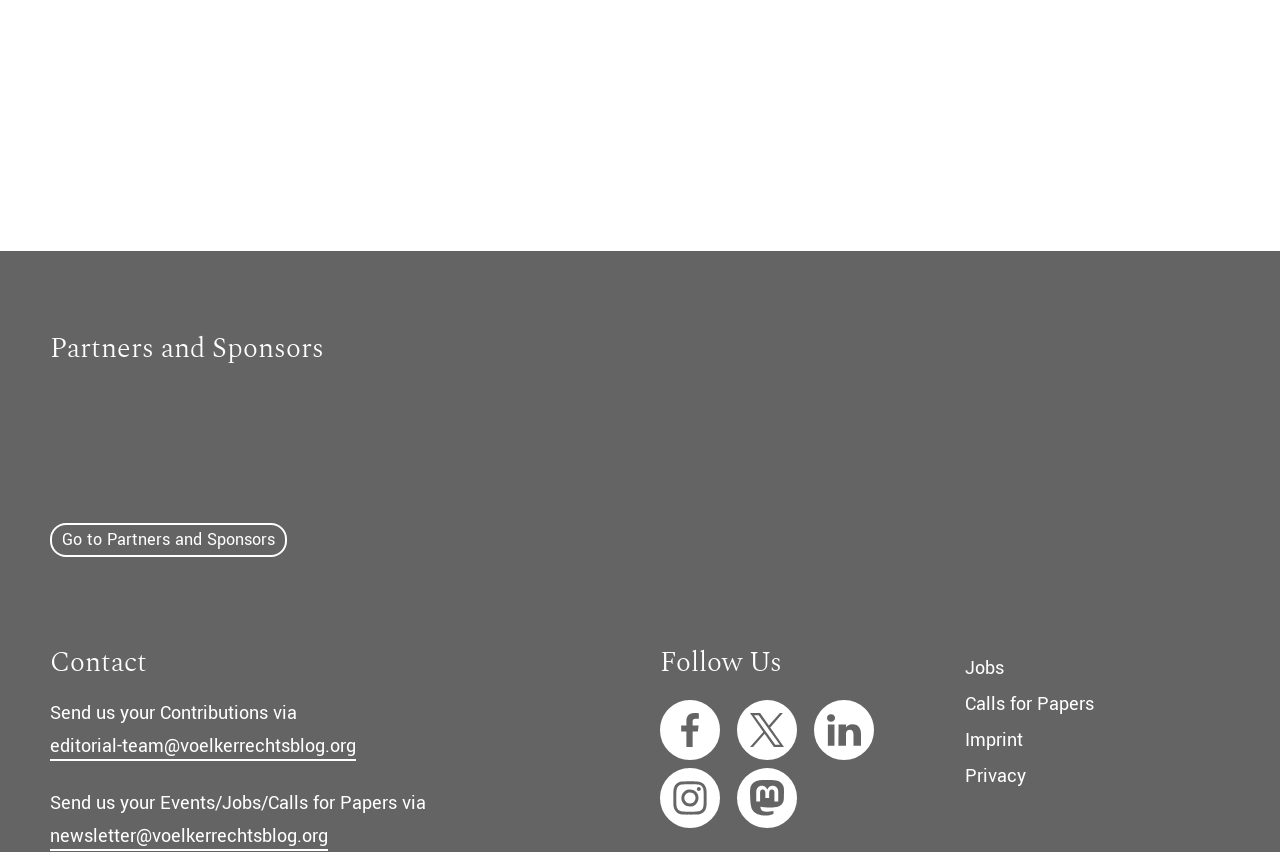Please provide the bounding box coordinates for the element that needs to be clicked to perform the following instruction: "Subscribe to the newsletter". The coordinates should be given as four float numbers between 0 and 1, i.e., [left, top, right, bottom].

[0.926, 0.062, 0.945, 0.09]